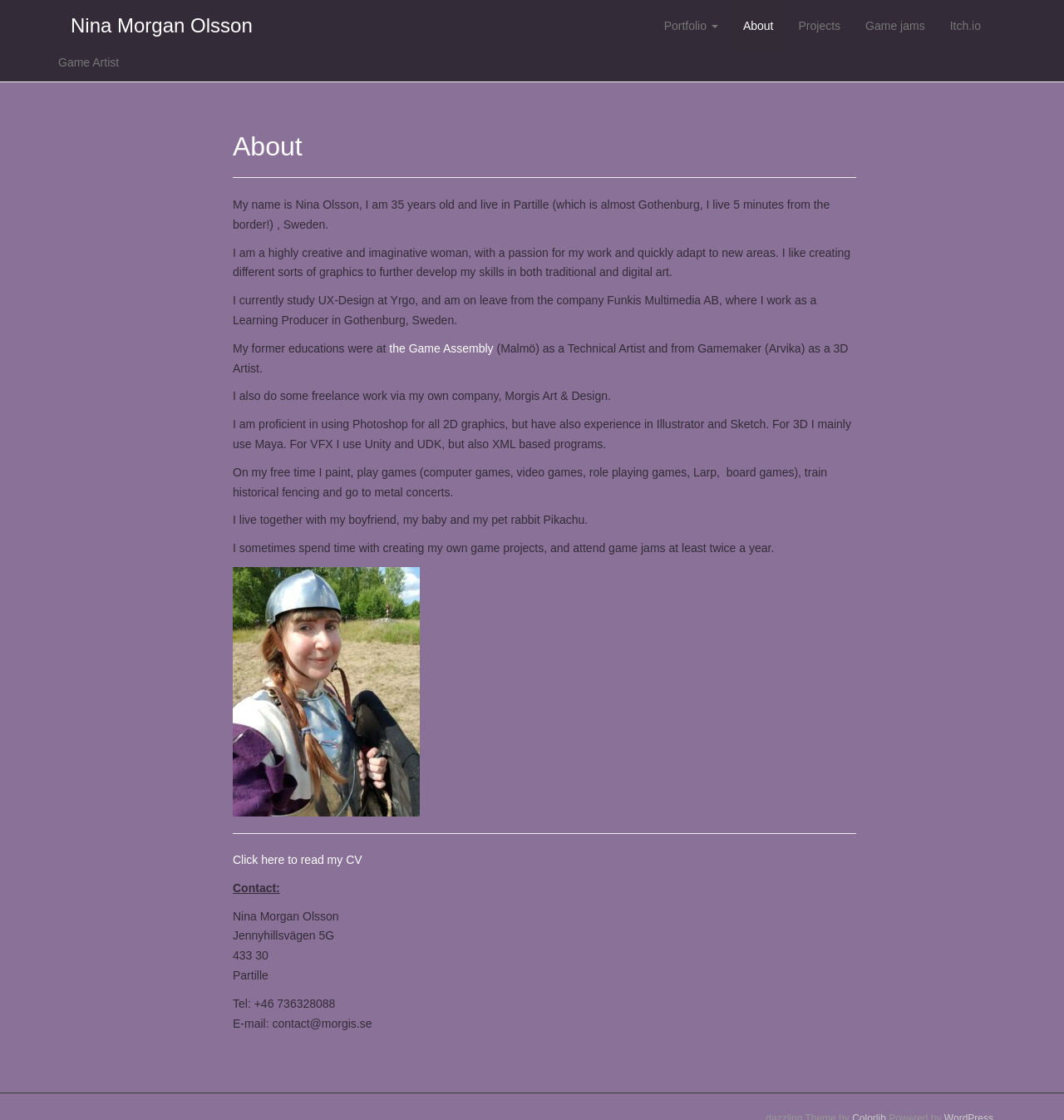What is Nina Olsson's educational background?
Please analyze the image and answer the question with as much detail as possible.

Nina Olsson's educational background is mentioned in the webpage, where she mentions that she studied at the Game Assembly and Gamemaker. This information is provided in the third paragraph of the webpage.